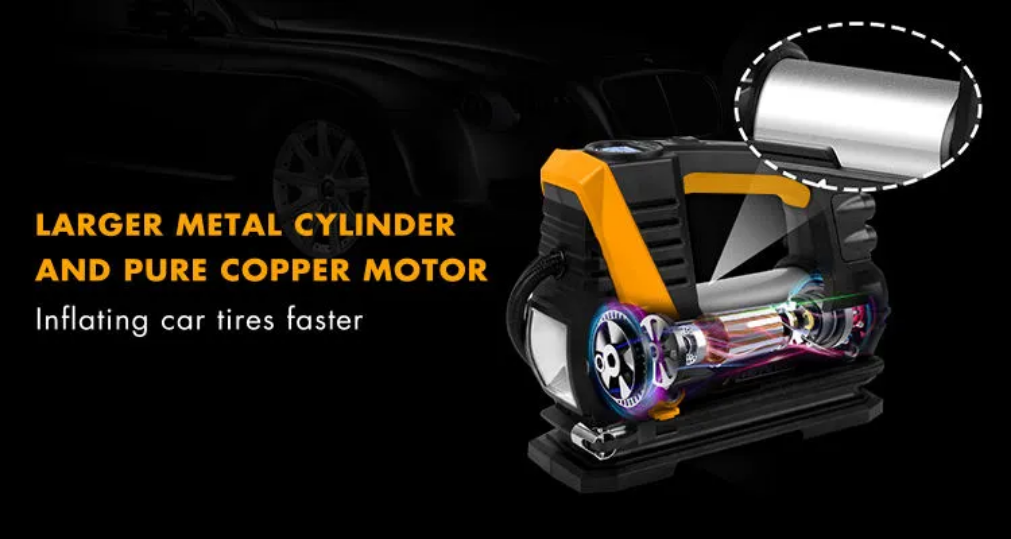Offer a detailed caption for the image presented.

The image showcases the WORKSITE Best Tire Inflator, emphasizing its features designed for rapid and efficient tire inflation. At the forefront, the device is illustrated in a sleek, modern design, accentuated by vibrant graphics that highlight the larger metal cylinder and pure copper motor. This combination not only enhances its inflation speed but also signifies increased durability and performance compared to traditional pumps. The caption, "LARGER METAL CYLINDER AND PURE COPPER MOTOR," boldly captures the essence of its advanced engineering, while the subtext, "Inflating car tires faster," succinctly communicates the key benefit to consumers seeking quick and reliable tire inflation solutions. The background adds a touch of sophistication, featuring the silhouette of a luxury vehicle, reinforcing the product's suitability for modern automobile enthusiasts.